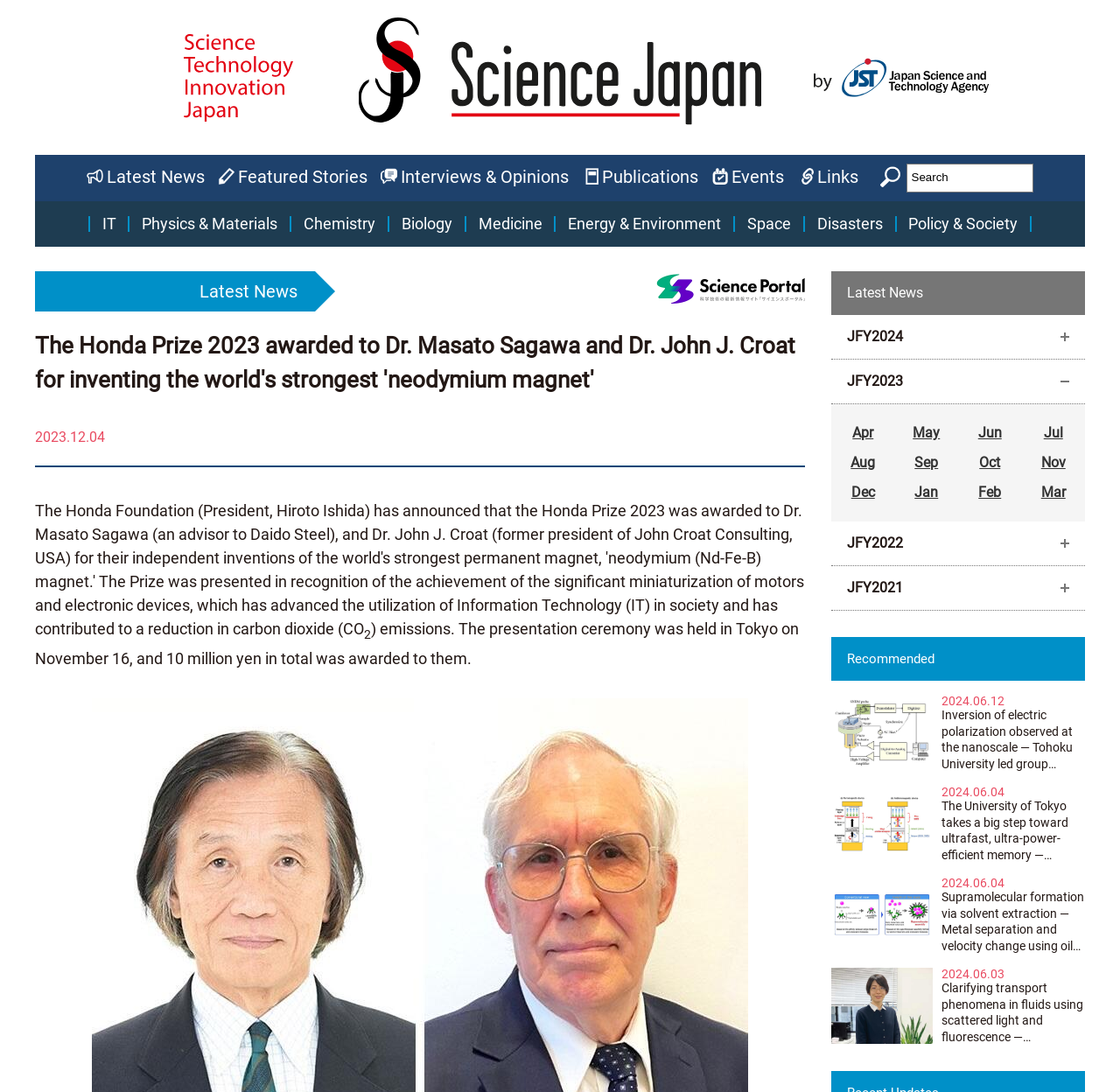Identify and provide the text of the main header on the webpage.

The Honda Prize 2023 awarded to Dr. Masato Sagawa and Dr. John J. Croat for inventing the world's strongest 'neodymium magnet'